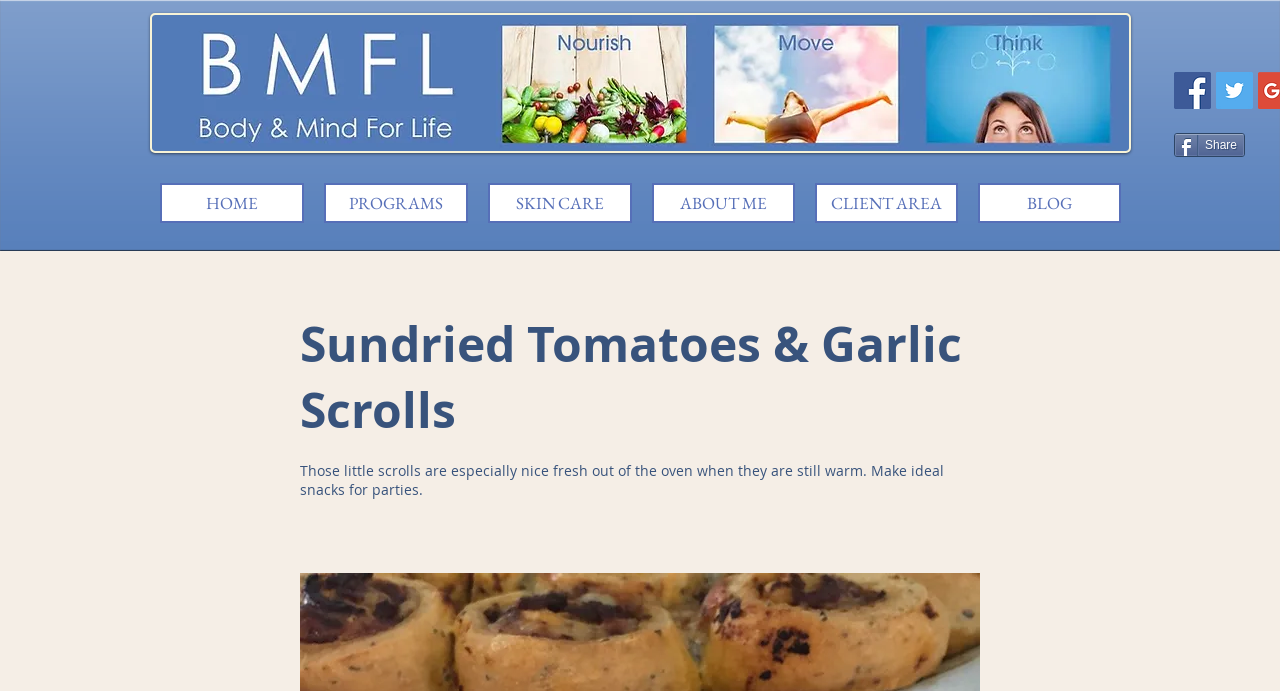Provide a brief response using a word or short phrase to this question:
What is the theme of the webpage?

Healthy eating